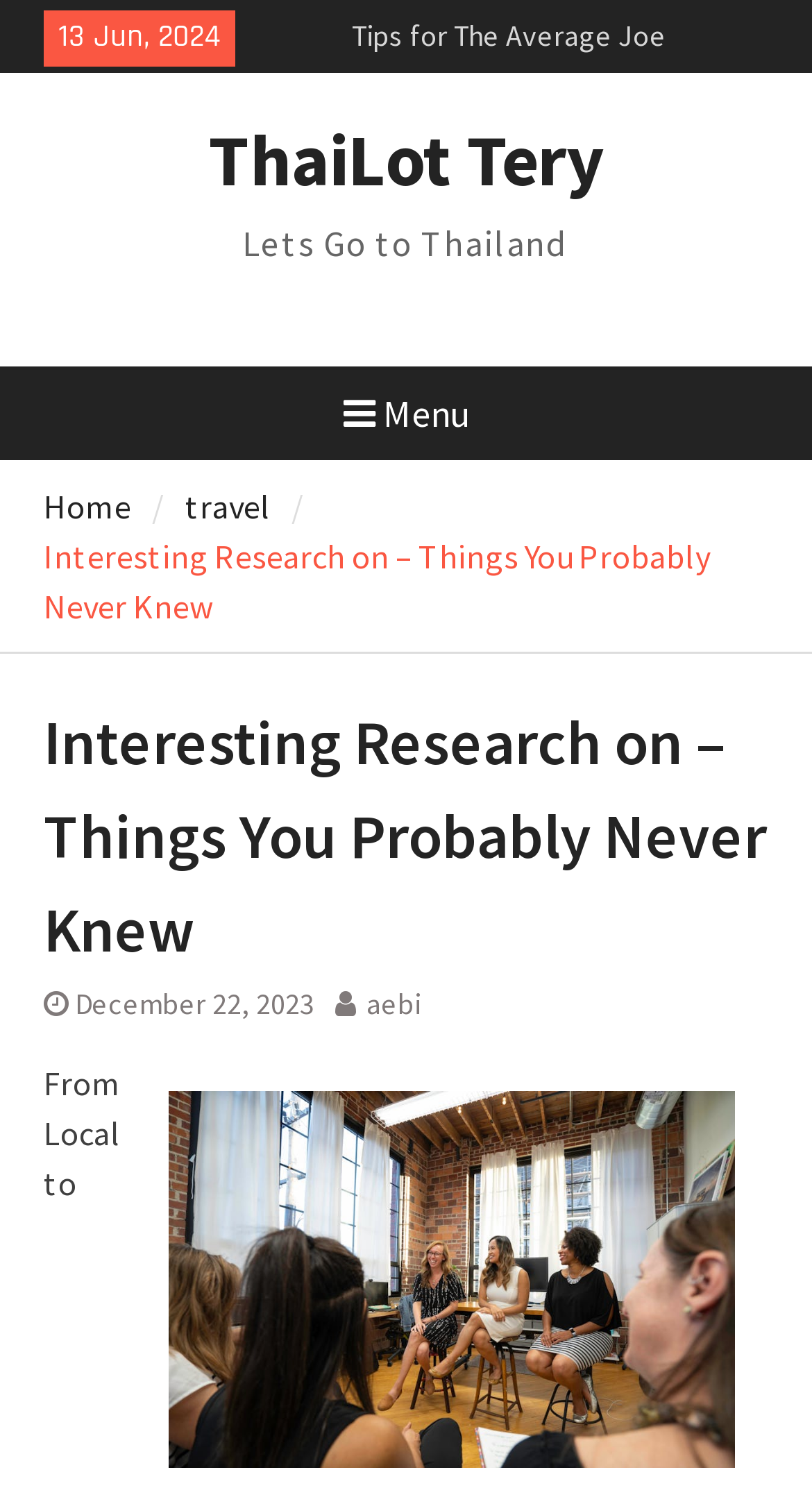What is the name of the travel destination?
Using the picture, provide a one-word or short phrase answer.

Thailand